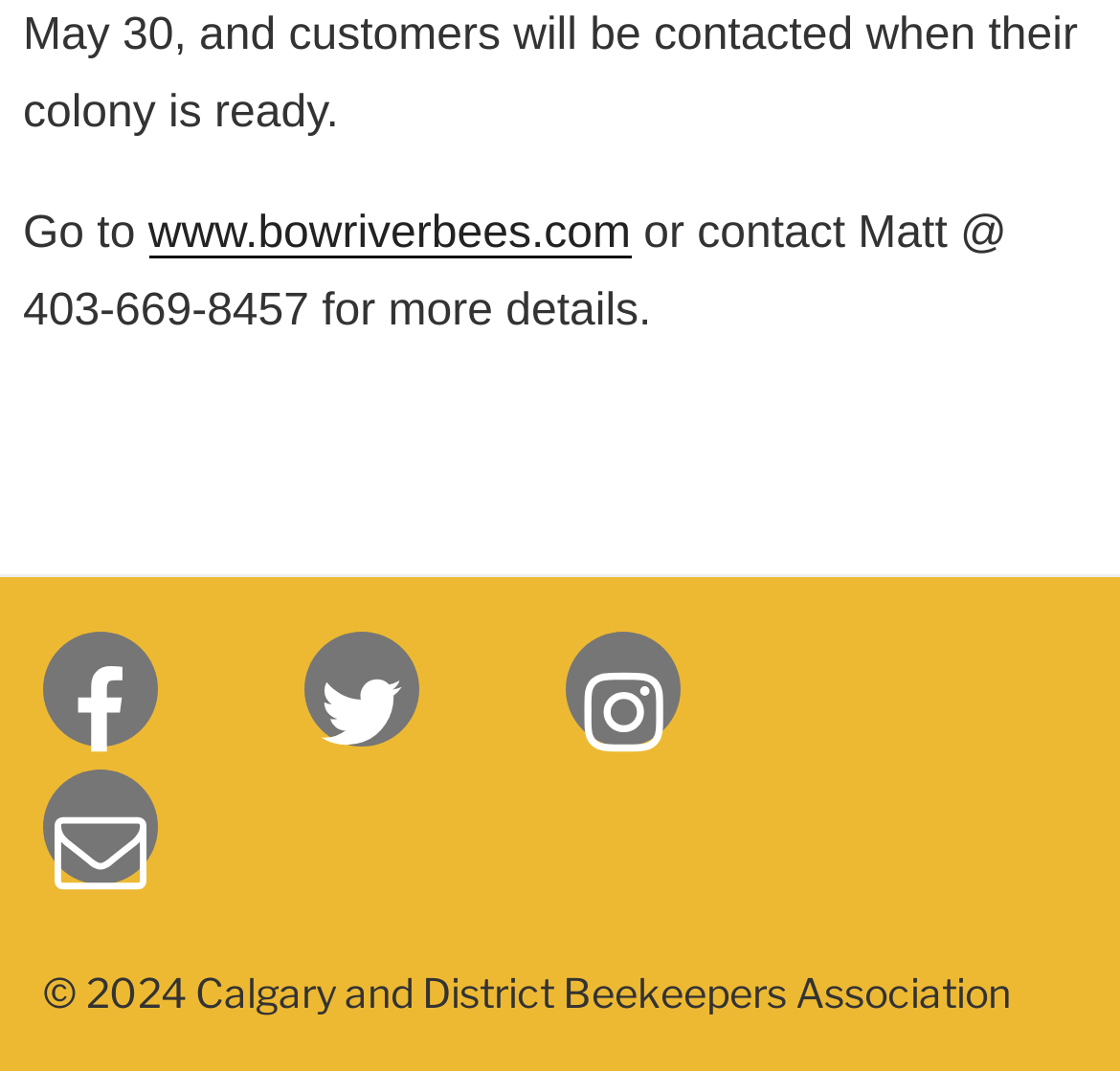Please give a one-word or short phrase response to the following question: 
What is the year of the copyright?

2024